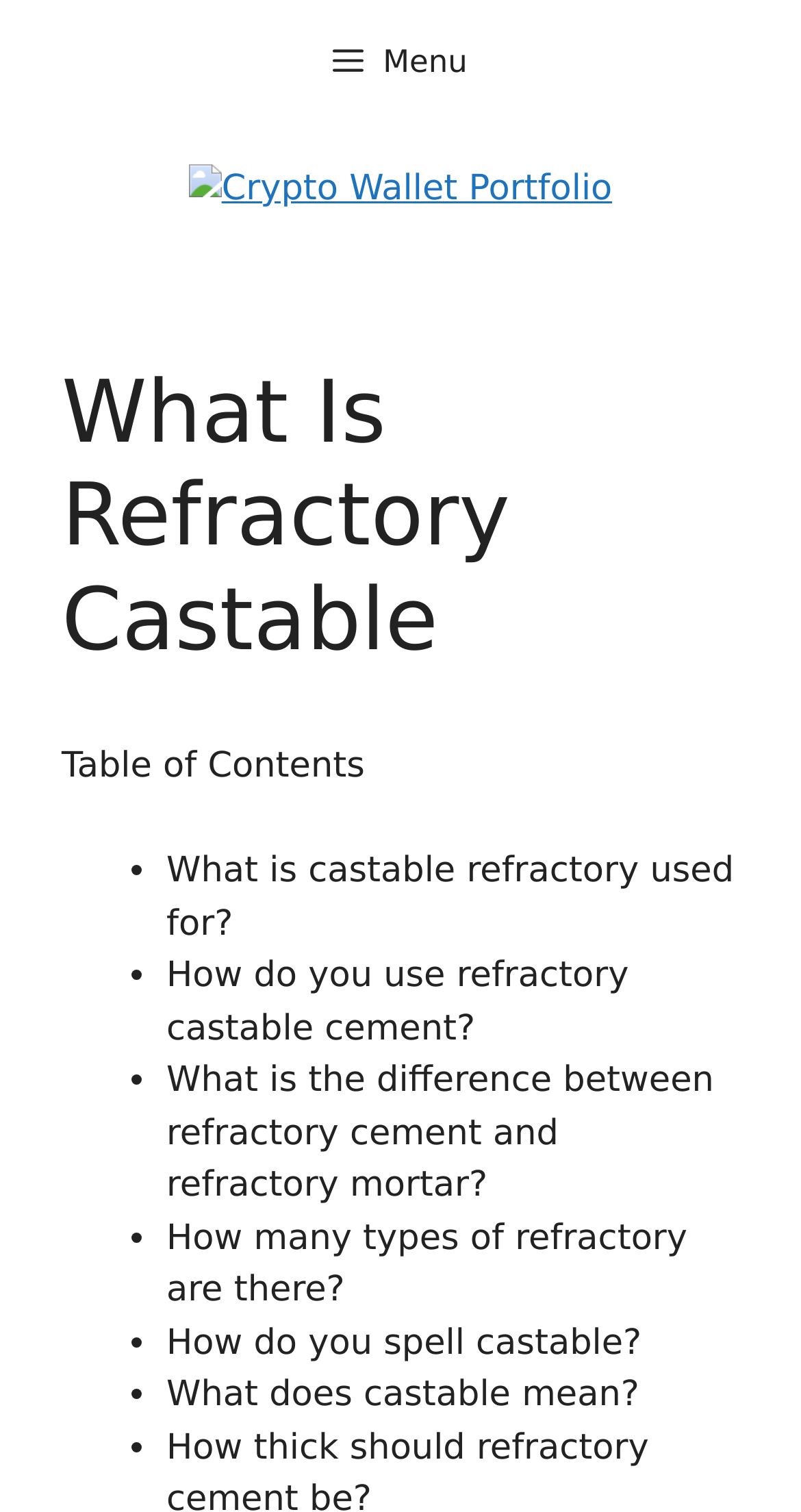Identify the text that serves as the heading for the webpage and generate it.

What Is Refractory Castable